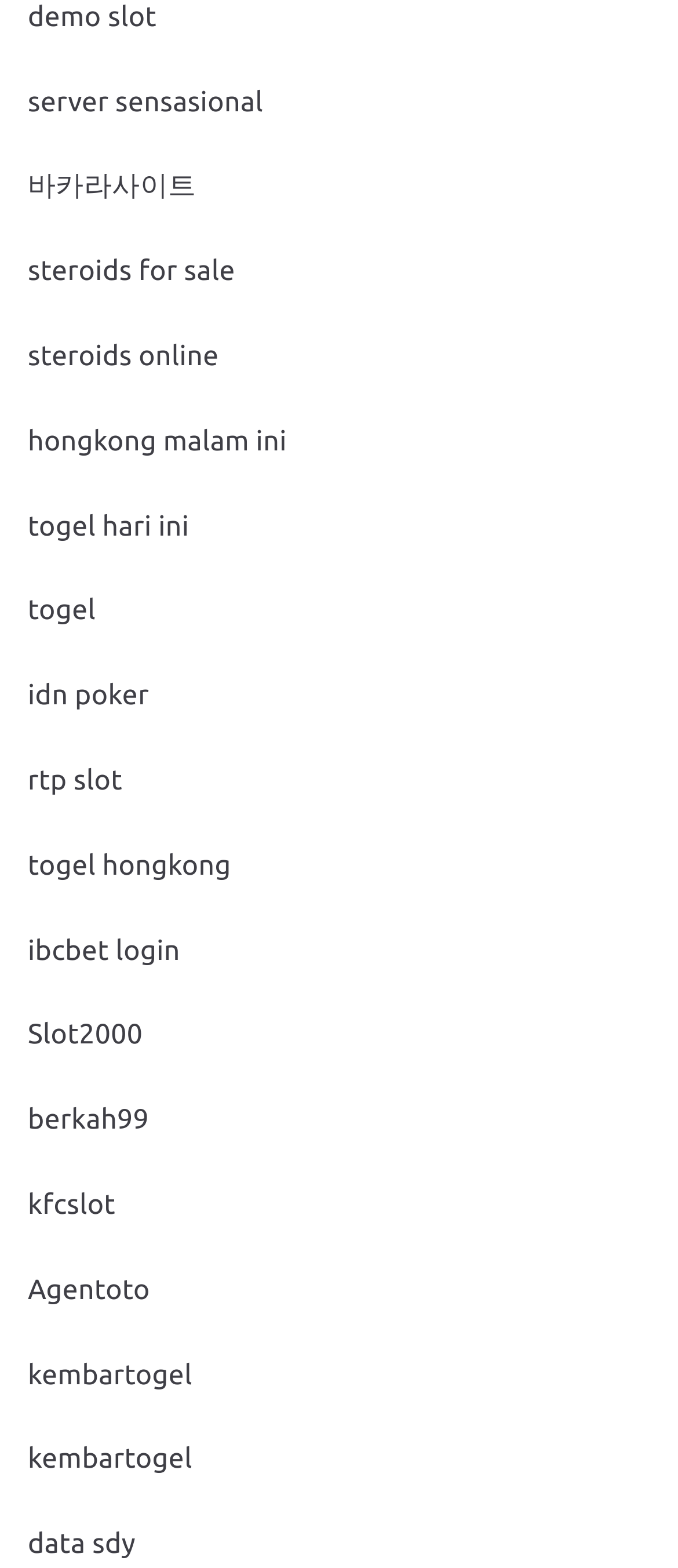Please find the bounding box coordinates of the clickable region needed to complete the following instruction: "visit demo slot". The bounding box coordinates must consist of four float numbers between 0 and 1, i.e., [left, top, right, bottom].

[0.041, 0.001, 0.231, 0.021]